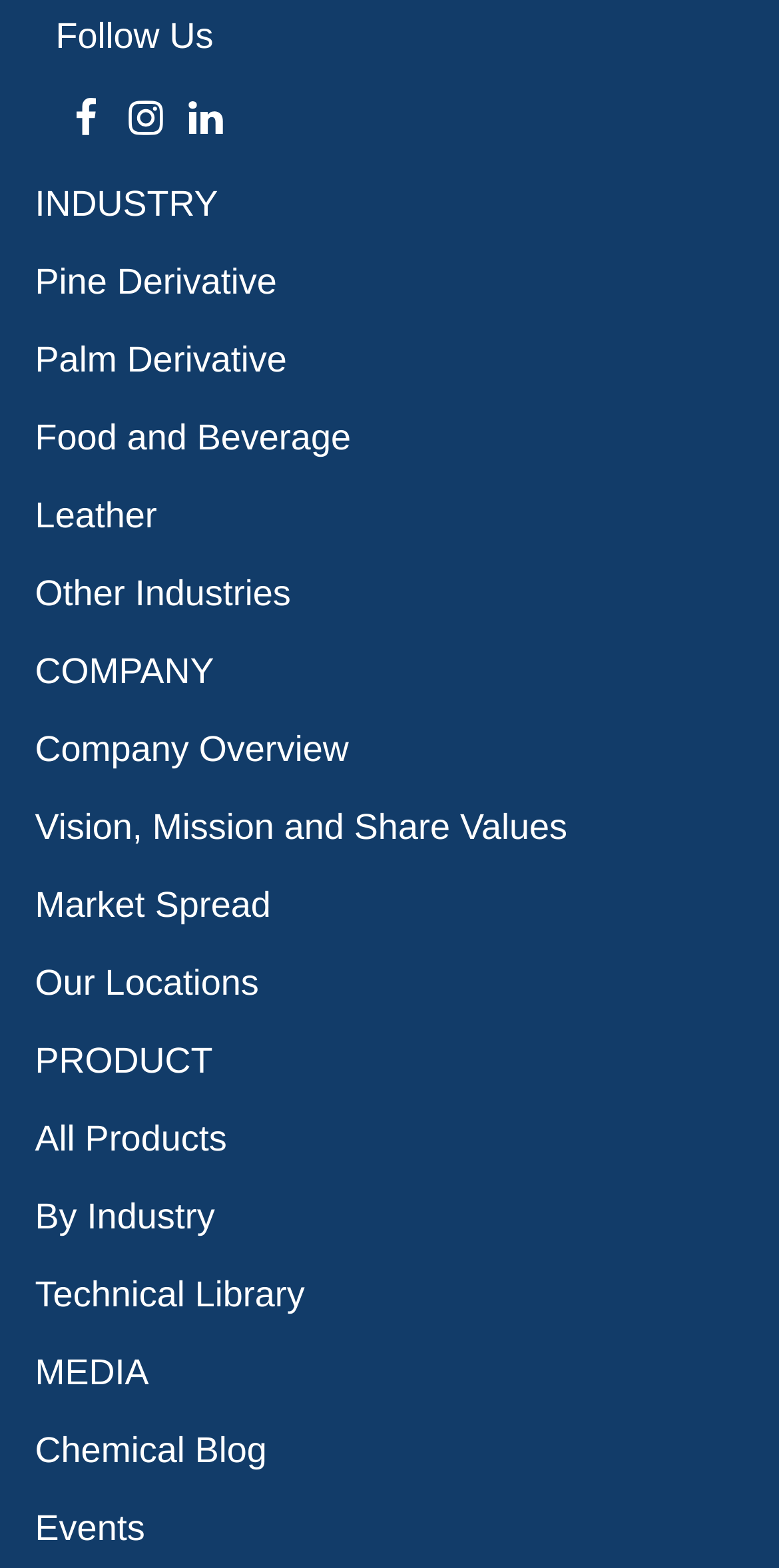Reply to the question below using a single word or brief phrase:
What is the purpose of the 'Follow Us' section?

To connect with social media